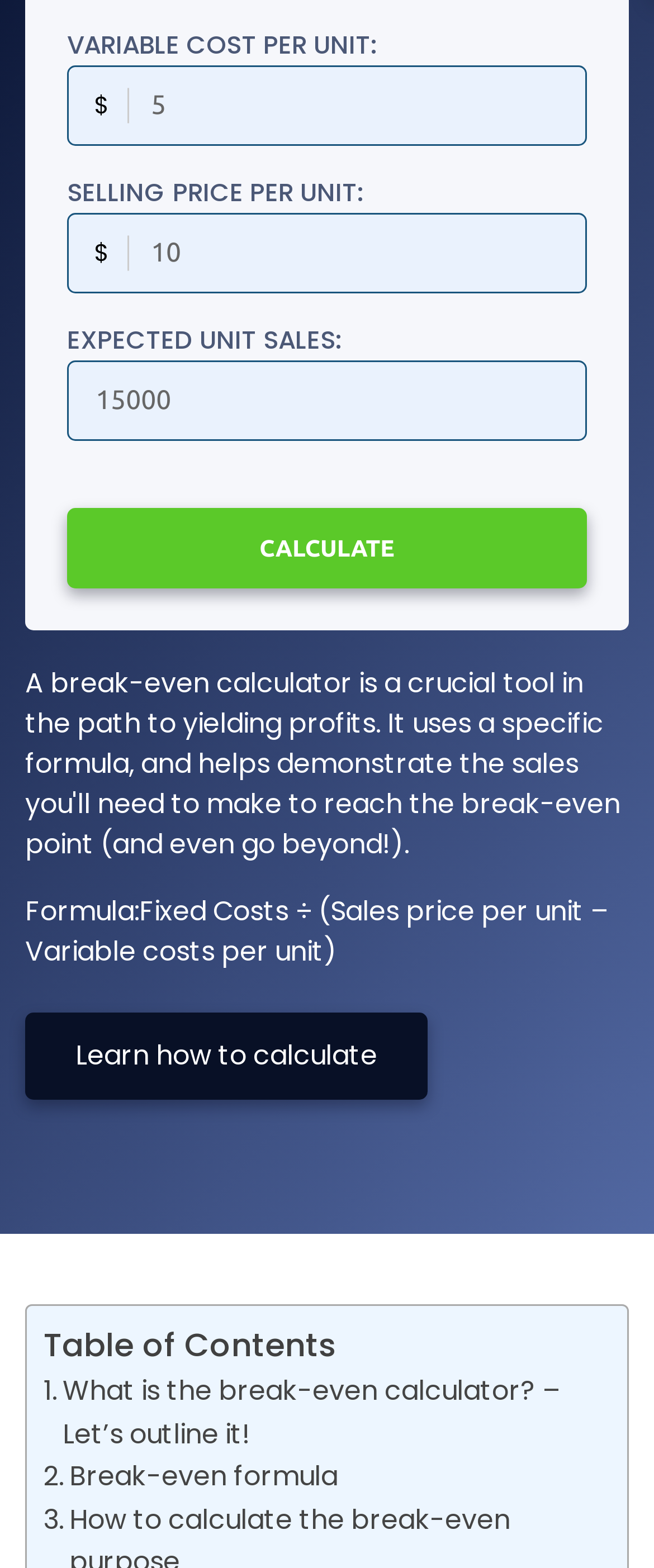What is the formula for break-even?
Please give a detailed and elaborate explanation in response to the question.

The formula for break-even is displayed on the webpage as 'Formula:Fixed Costs ÷ (Sales price per unit – Variable costs per unit)', which suggests that it is used to calculate the break-even point.